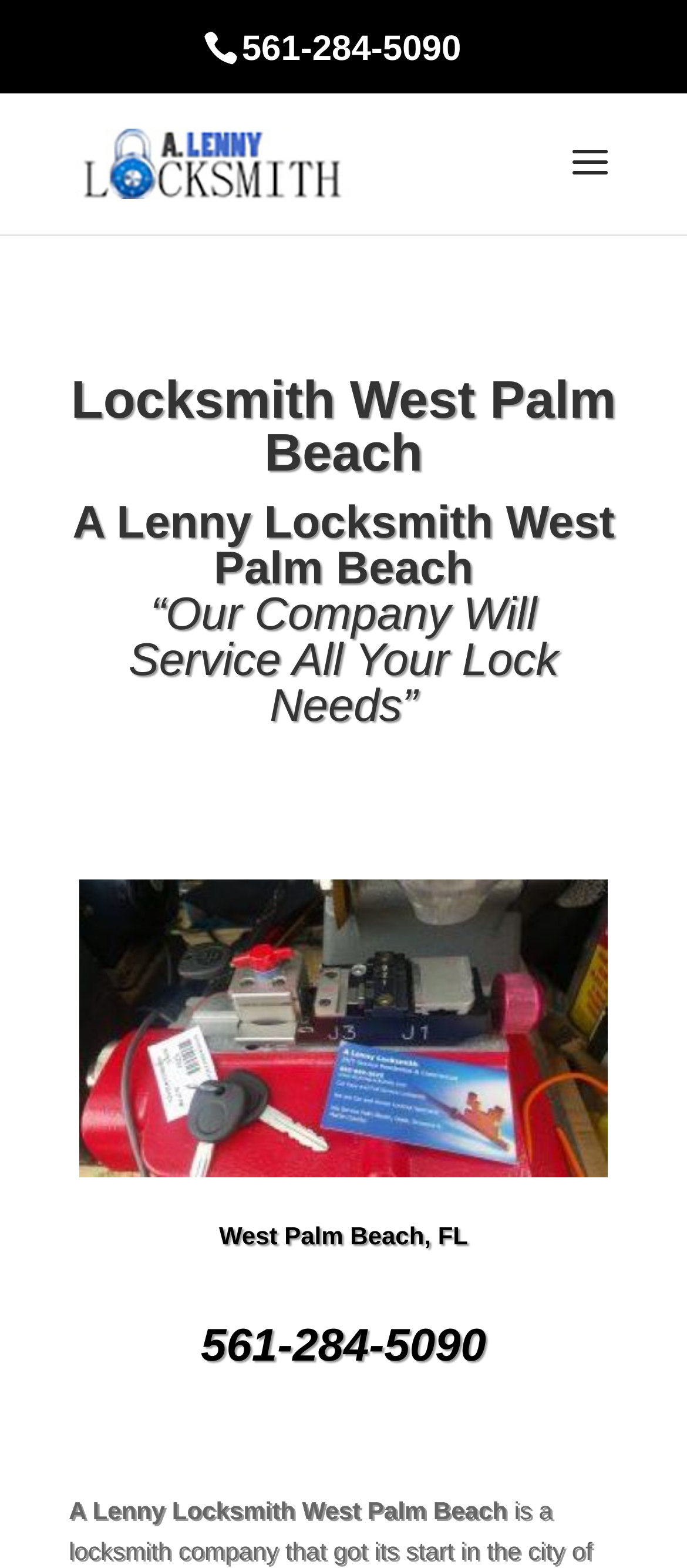What is the tagline of the company?
Use the information from the image to give a detailed answer to the question.

I found the tagline of the company by looking at the heading element with the bounding box coordinates [0.1, 0.318, 0.9, 0.475] which contains the text 'A Lenny Locksmith West Palm Beach “Our Company Will Service All Your Lock Needs”'.